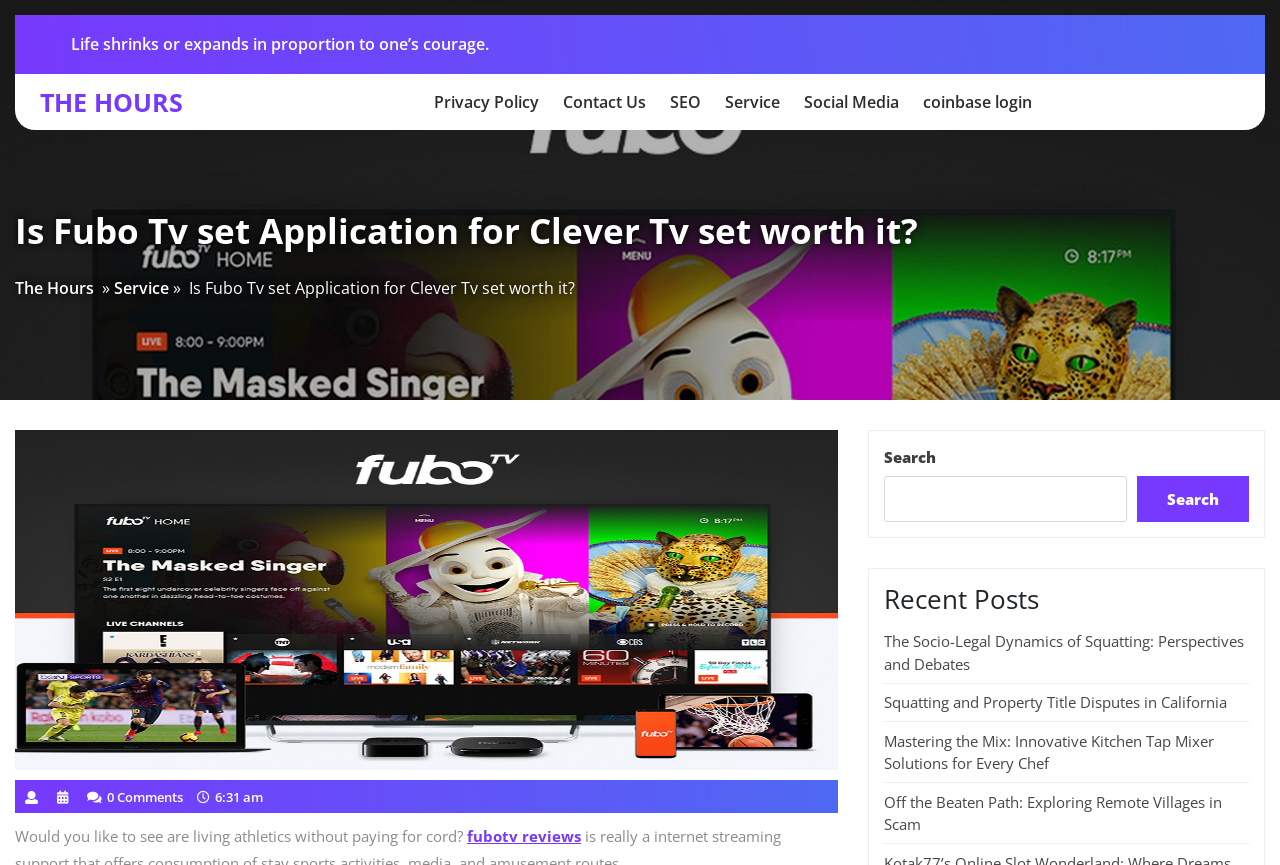Respond concisely with one word or phrase to the following query:
What is the purpose of the button at the bottom right of the search box?

Search